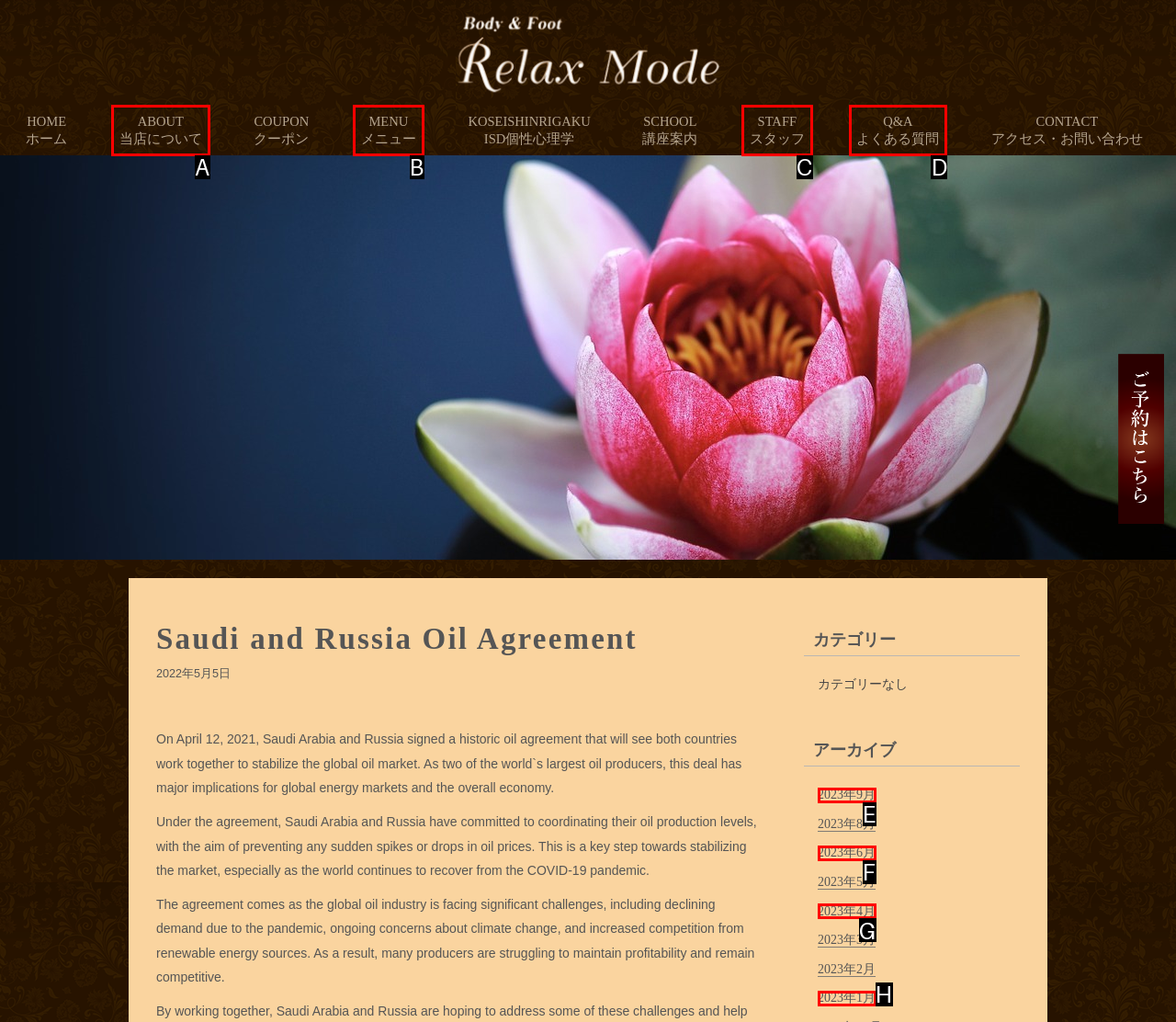Determine the UI element that matches the description: 2023年4月
Answer with the letter from the given choices.

G